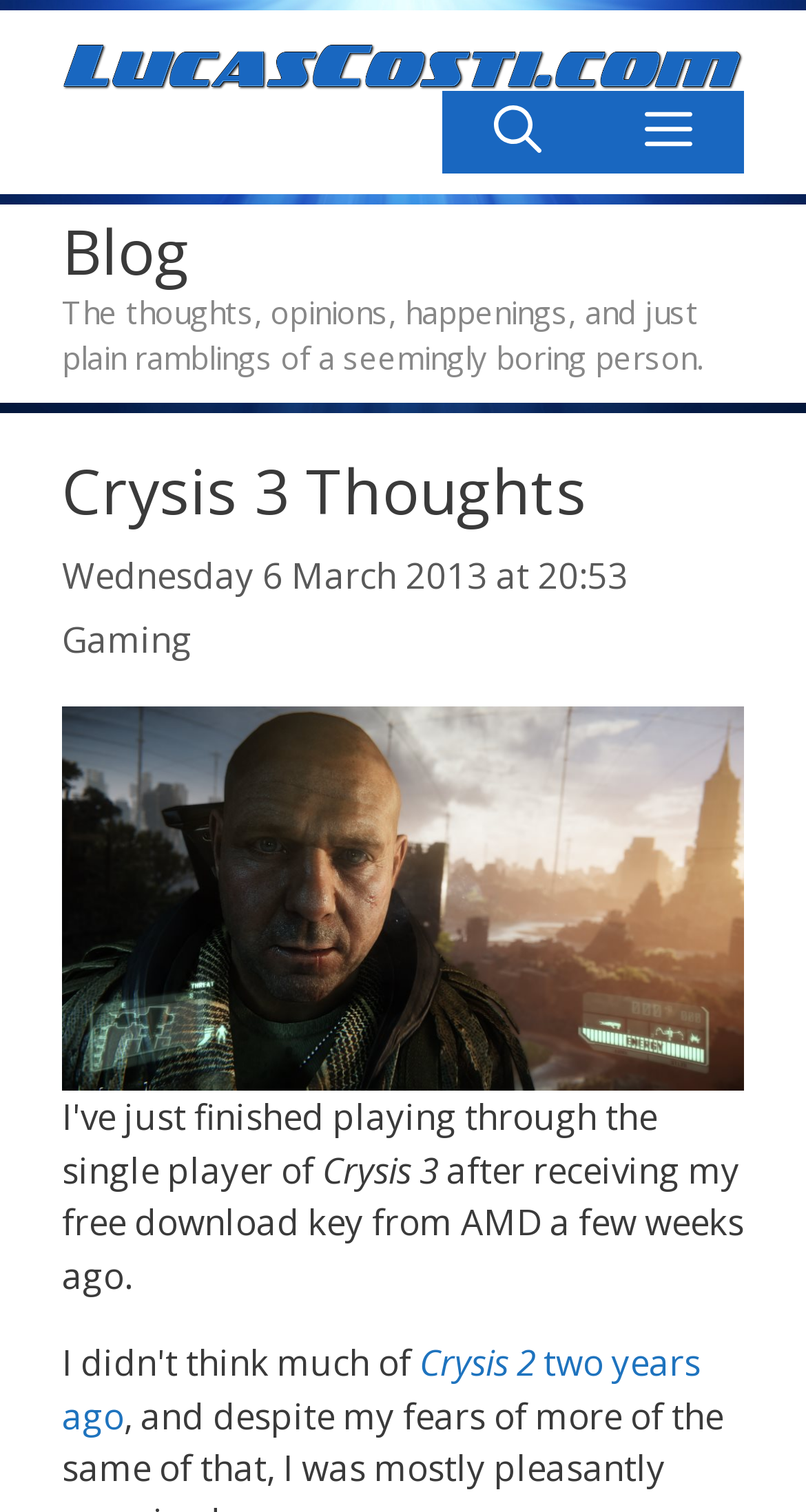What is the category of the blog post?
Using the information from the image, give a concise answer in one word or a short phrase.

Gaming